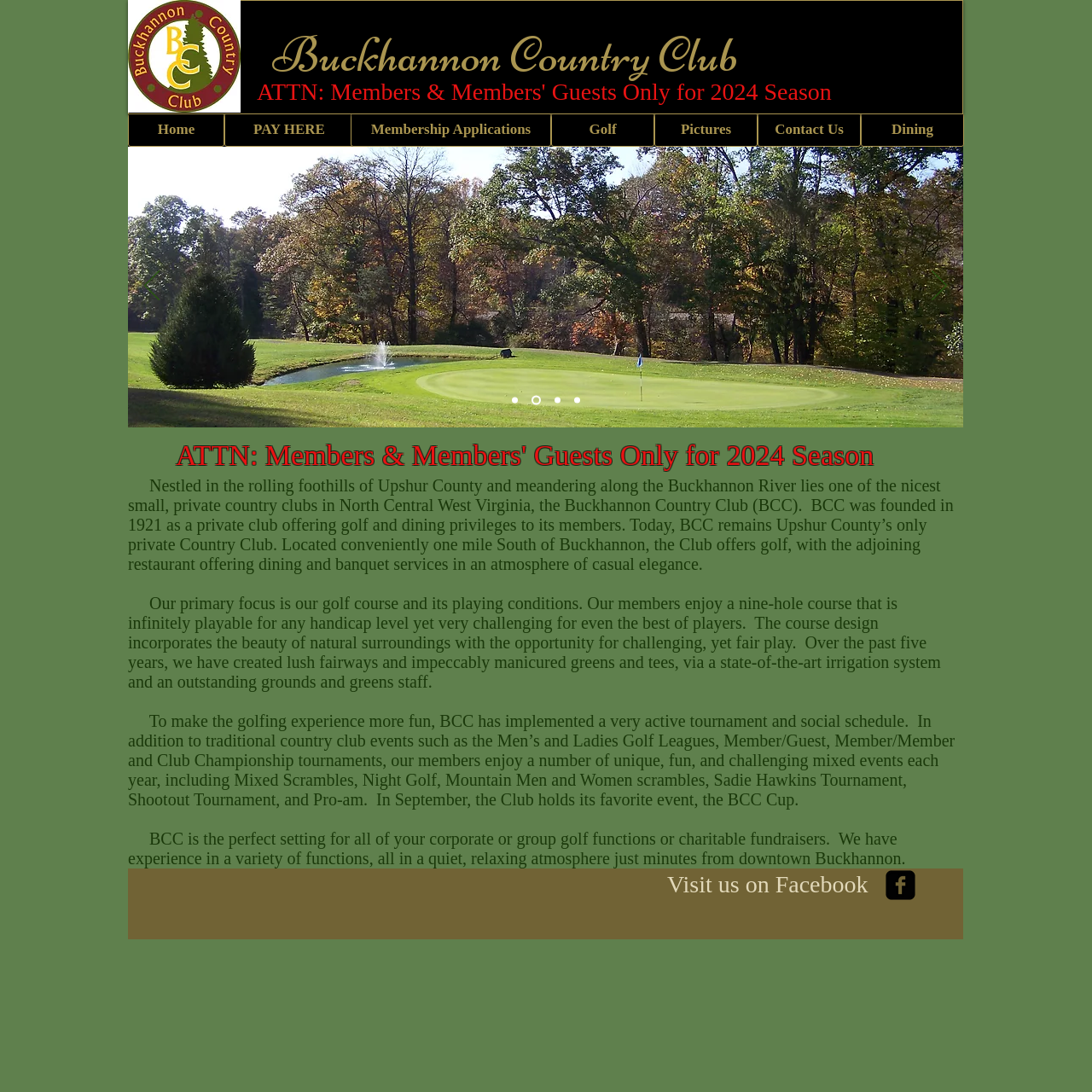Describe all the significant parts and information present on the webpage.

The webpage is the homepage of the Buckhannon Country Club (BCC) golf course. At the top, there is a navigation menu with links to different sections of the website, including "Home", "PAY HERE", "Membership Applications", "Golf", "Pictures", "Dining", and "Contact Us". To the left of the navigation menu, there is a logo of the BCC.

Below the navigation menu, there is a heading that reads "Buckhannon Country Club" followed by a subtitle that says "ATTN: Members & Members' Guests Only for 2024 Season". 

On the main content area, there is a slideshow with navigation buttons to move to the previous or next slide. The slideshow is accompanied by a list of links to individual slides.

Below the slideshow, there are three paragraphs of text that describe the BCC golf course. The first paragraph introduces the course, mentioning its location and history. The second paragraph focuses on the course's playing conditions, highlighting its natural surroundings and challenging yet fair play. The third paragraph discusses the social aspect of the course, mentioning various tournaments and events that take place throughout the year.

Further down, there is another paragraph that promotes the course as a venue for corporate or group golf functions and charitable fundraisers.

At the bottom of the page, there is a section with a heading that says "Visit us on Facebook" and a social media link to the BCC's Facebook page.